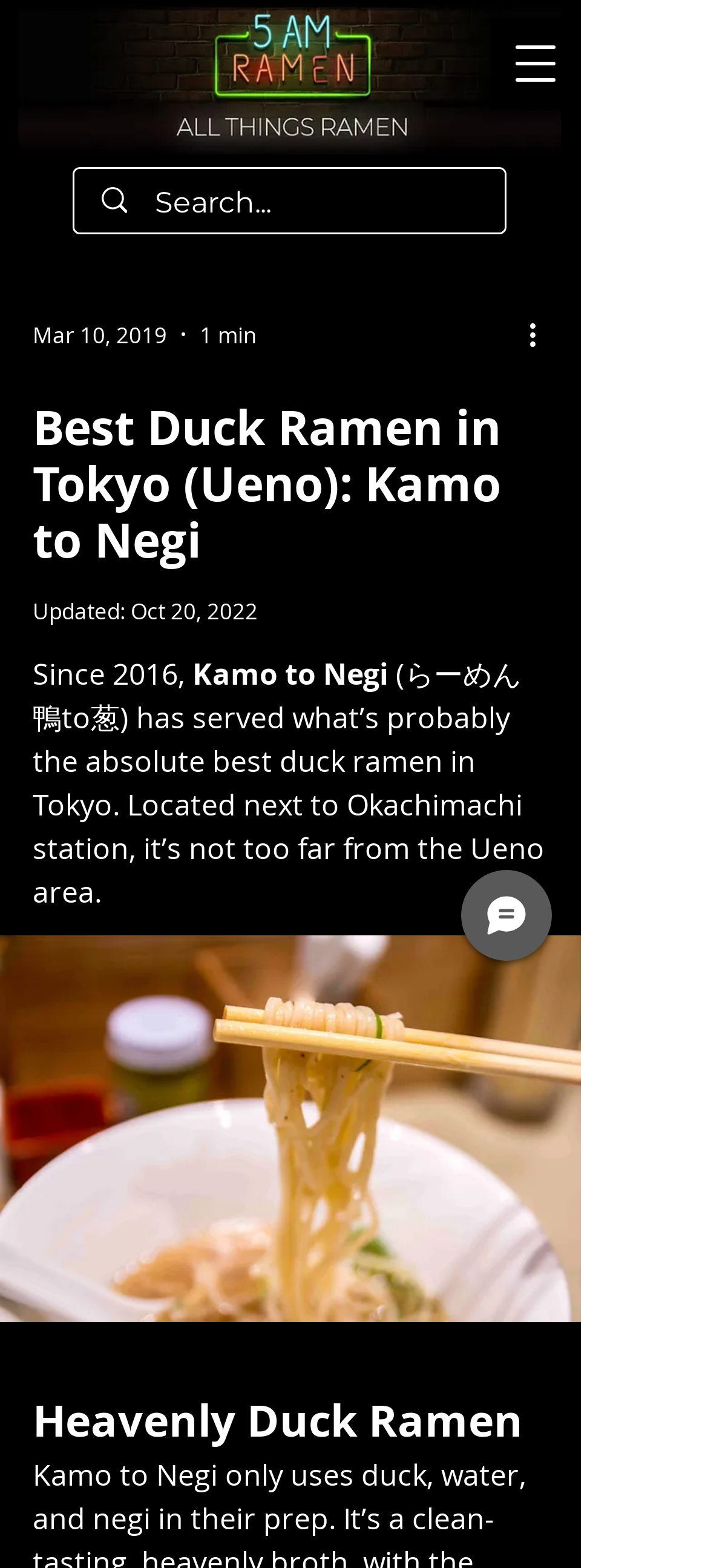What is the date of the latest update?
Please provide a comprehensive answer to the question based on the webpage screenshot.

I found the date of the latest update by looking at the generic element with the text 'Oct 20, 2022'. This element is located near the 'Updated:' label, indicating that it is related to the update date.